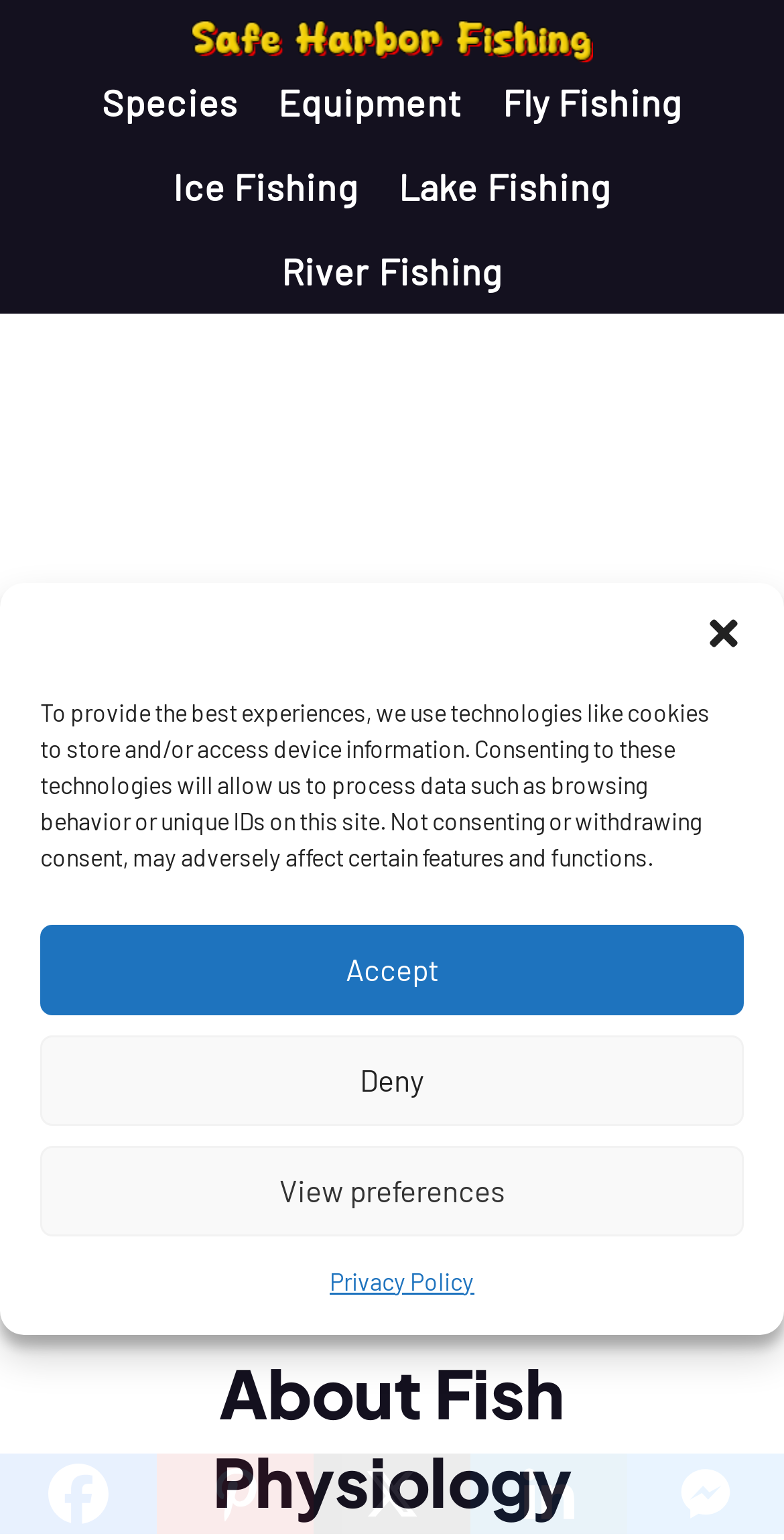Use a single word or phrase to answer the question: 
What is the orientation of the separator element?

horizontal